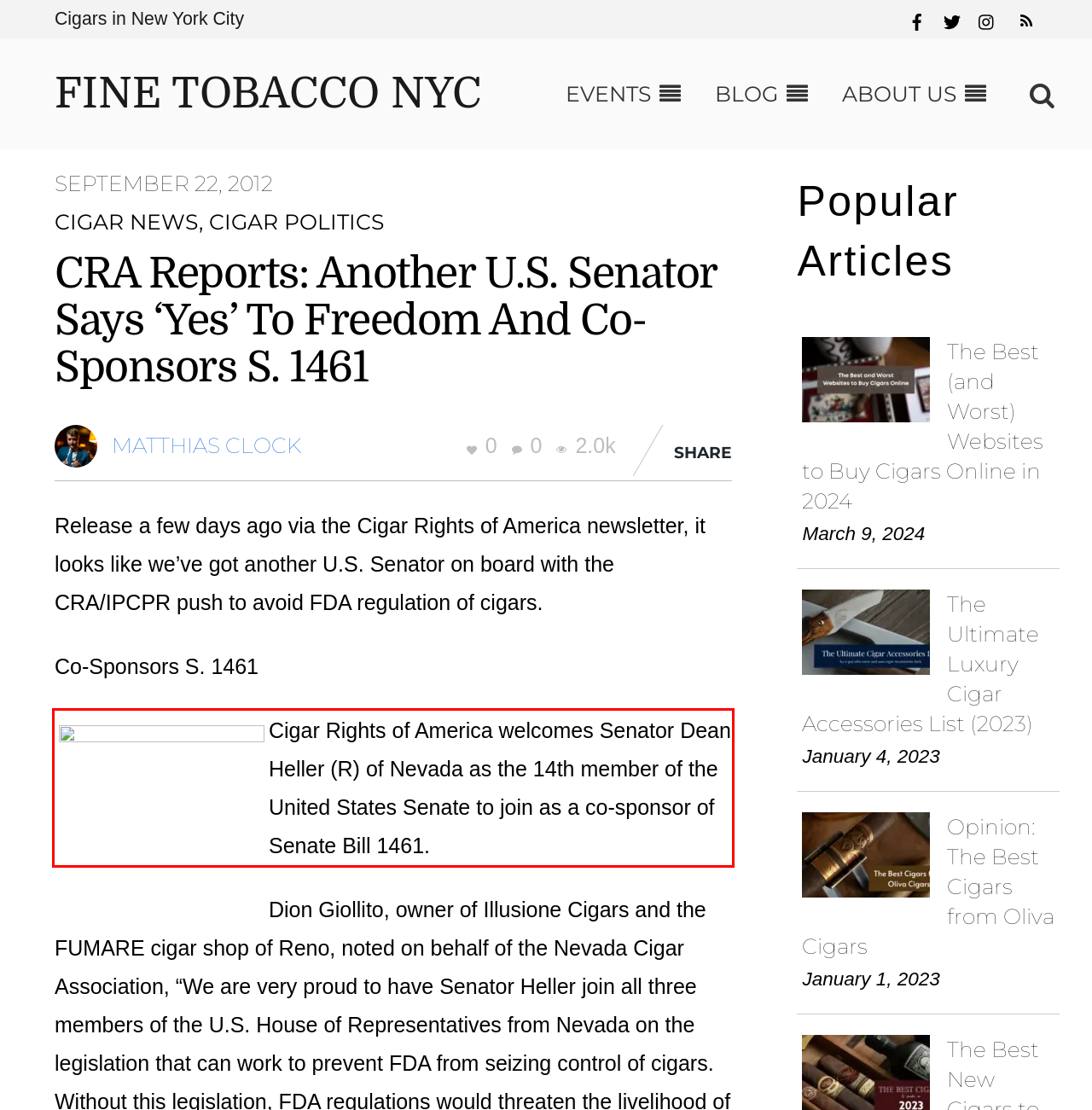The screenshot provided shows a webpage with a red bounding box. Apply OCR to the text within this red bounding box and provide the extracted content.

Cigar Rights of America welcomes Senator Dean Heller (R) of Nevada as the 14th member of the United States Senate to join as a co-sponsor of Senate Bill 1461.